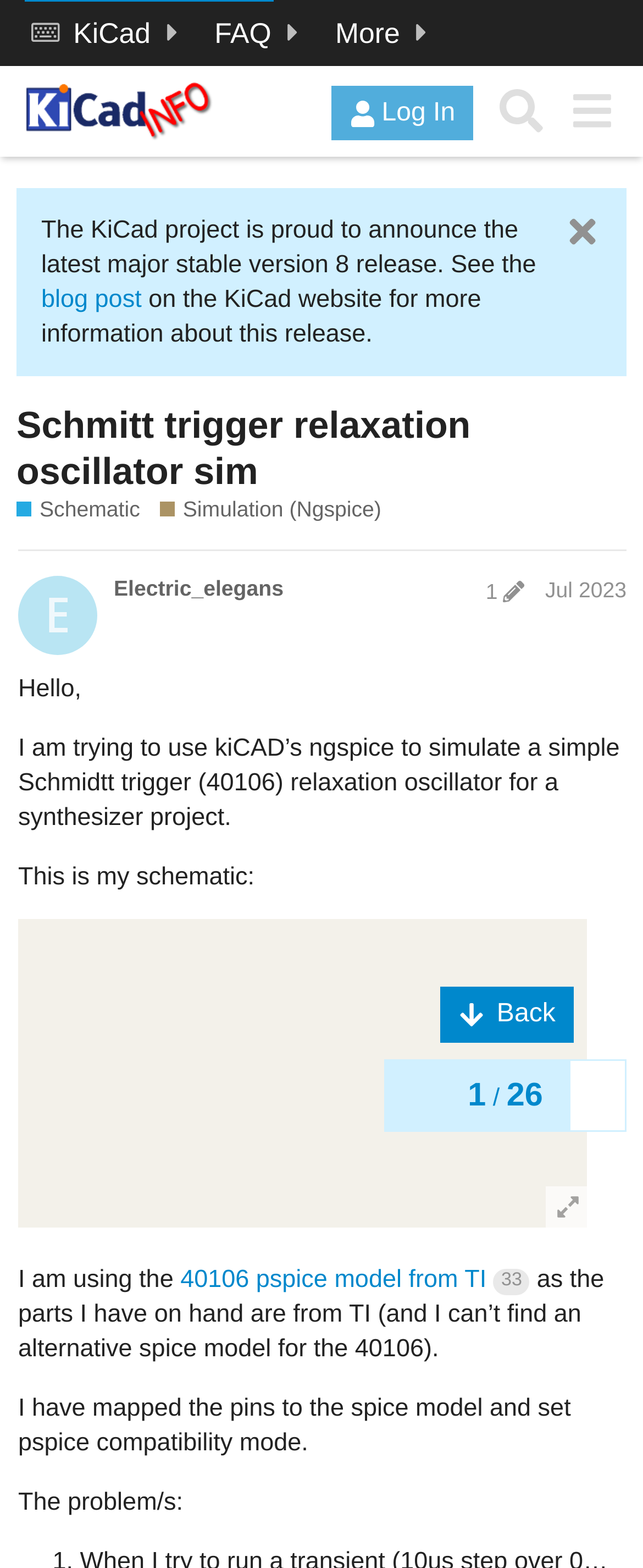Provide the bounding box coordinates of the section that needs to be clicked to accomplish the following instruction: "Log in to the forum."

[0.516, 0.032, 0.736, 0.067]